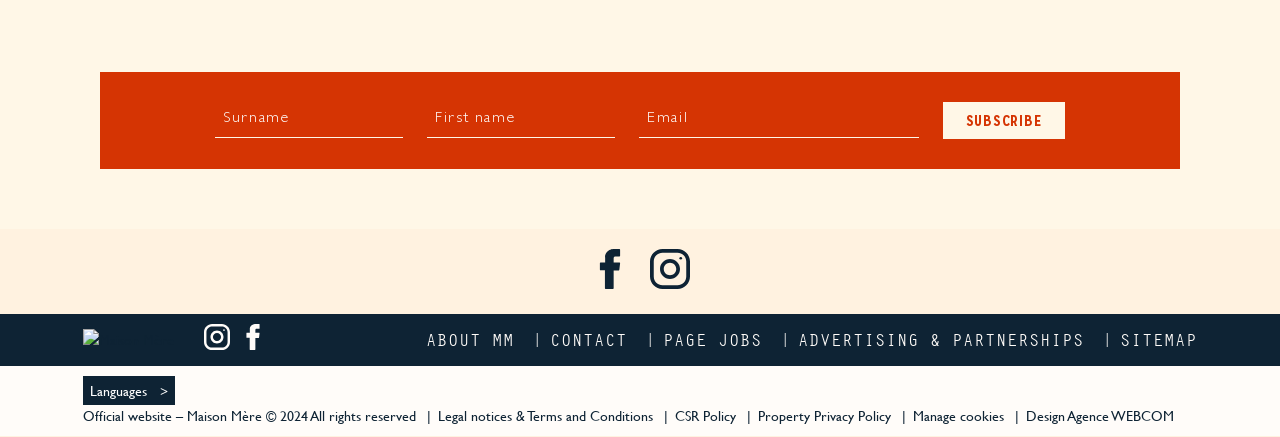Determine the bounding box coordinates for the area that needs to be clicked to fulfill this task: "Enter surname". The coordinates must be given as four float numbers between 0 and 1, i.e., [left, top, right, bottom].

[0.168, 0.234, 0.315, 0.317]